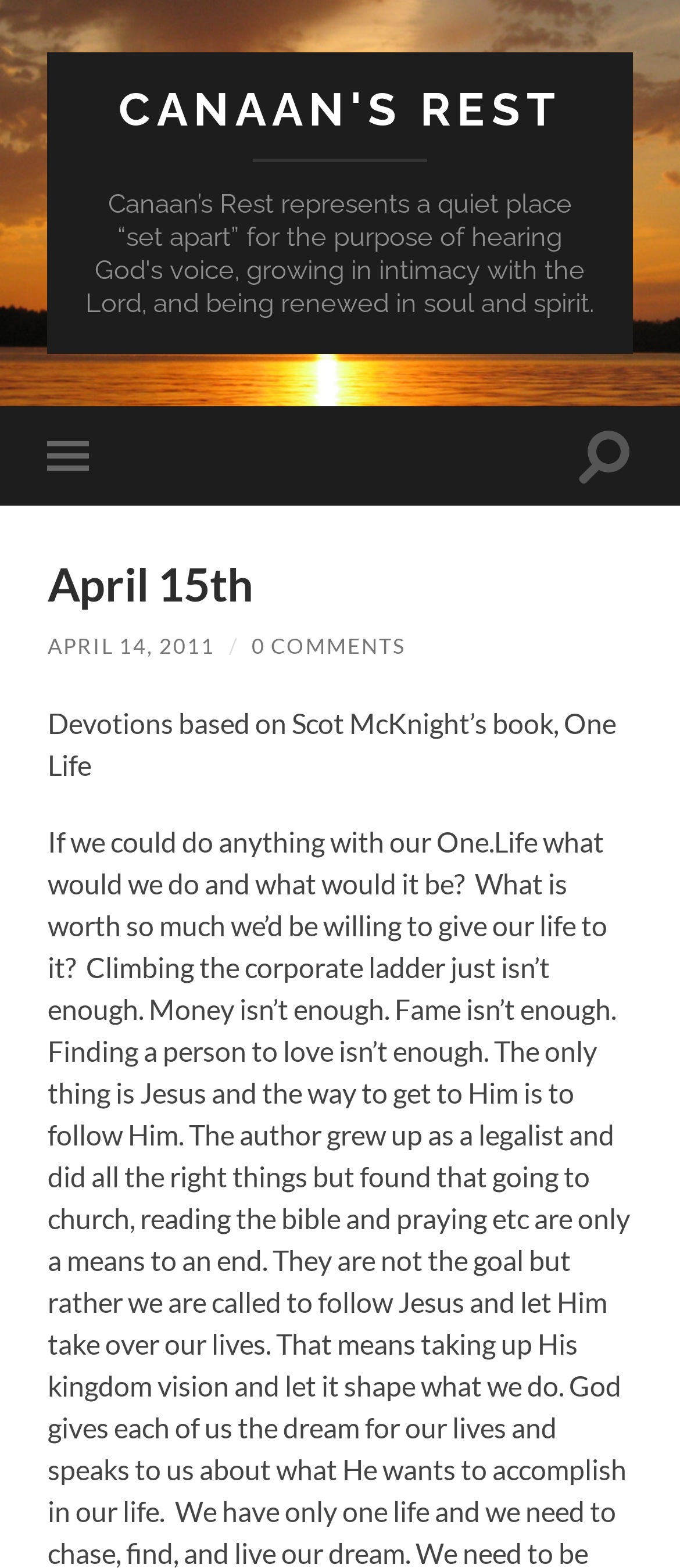Give a one-word or short phrase answer to the question: 
How many comments are there on the devotion?

0